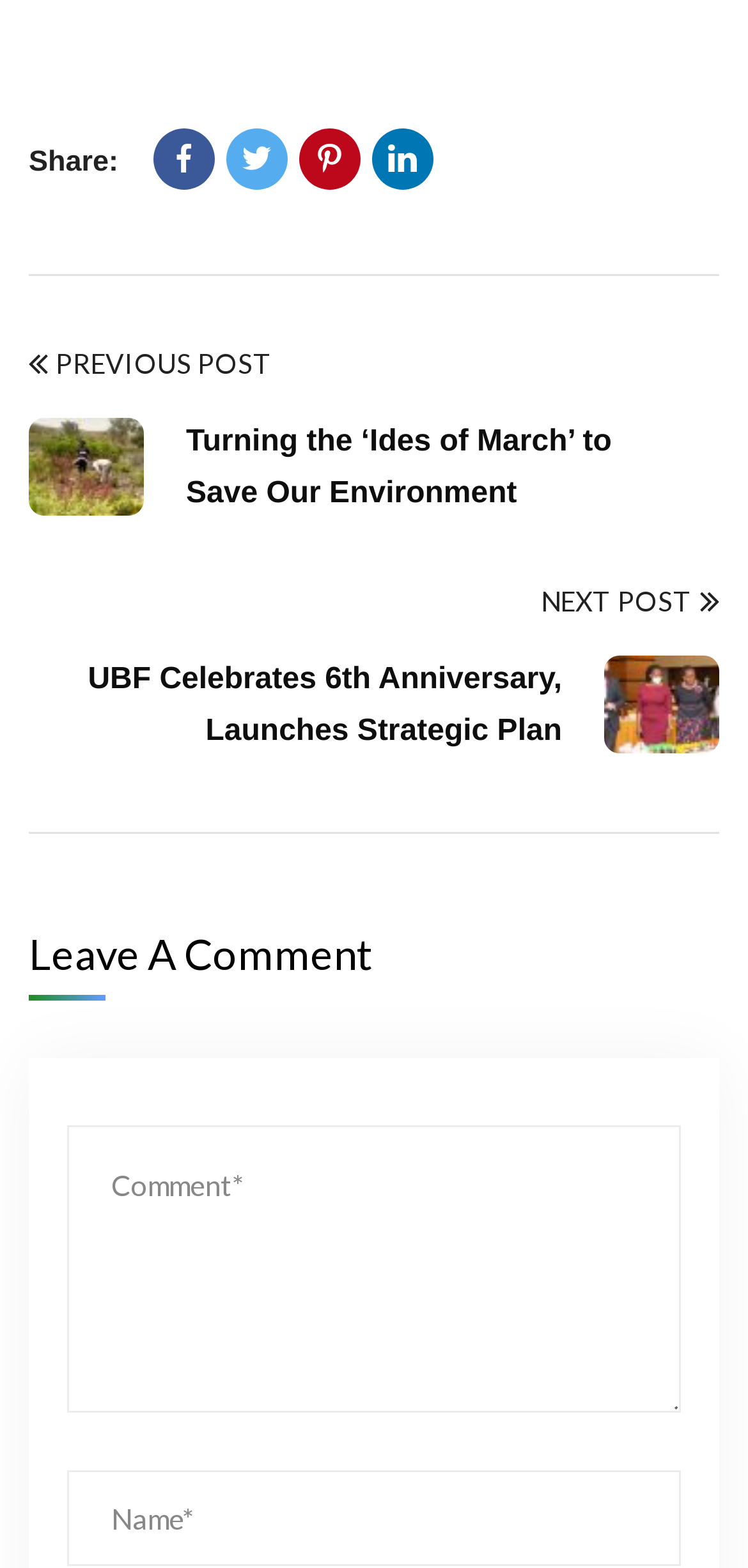How many social media sharing options are available?
Please answer the question with a single word or phrase, referencing the image.

4